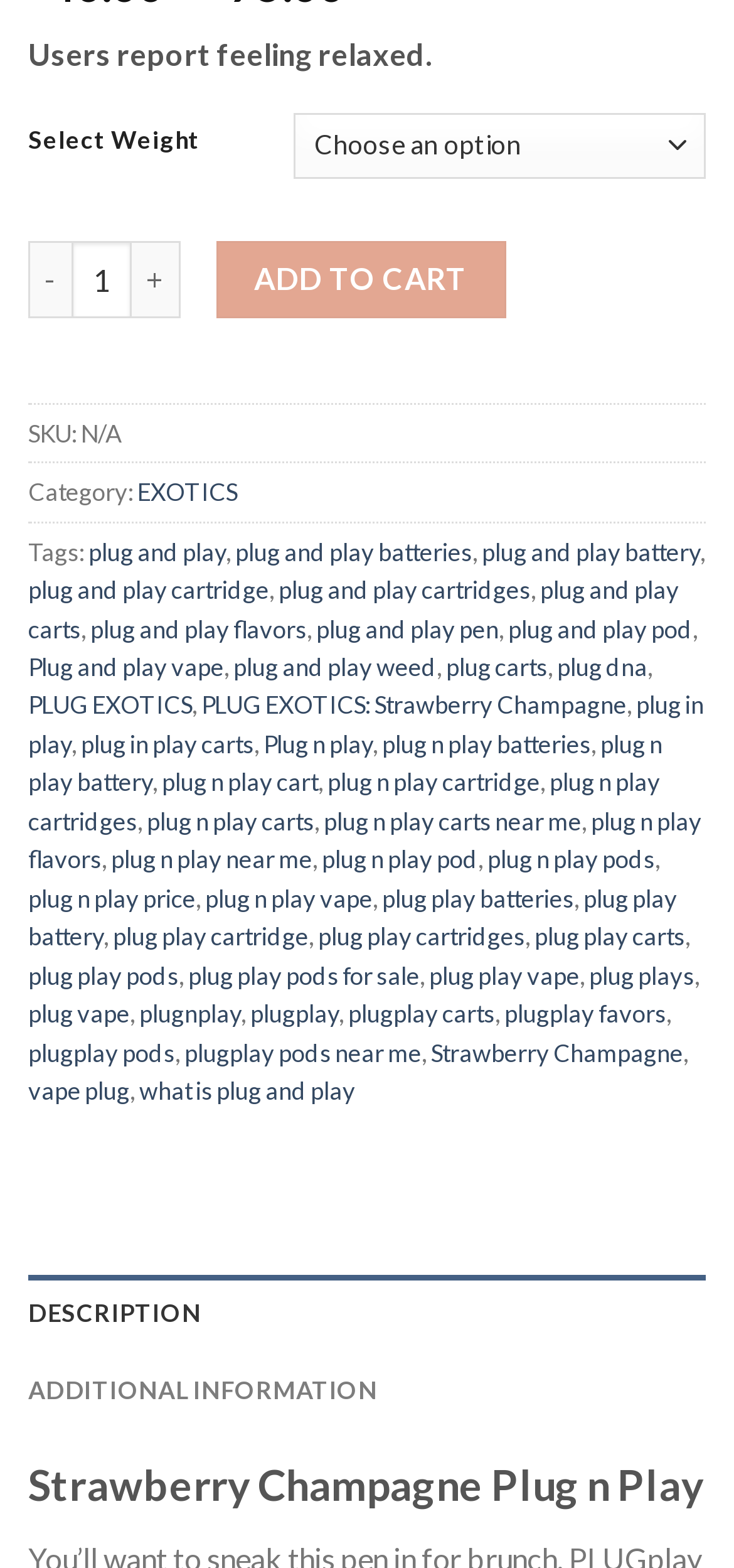Provide the bounding box coordinates, formatted as (top-left x, top-left y, bottom-right x, bottom-right y), with all values being floating point numbers between 0 and 1. Identify the bounding box of the UI element that matches the description: plug carts

[0.608, 0.416, 0.746, 0.435]